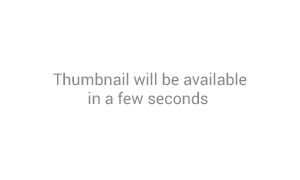Utilize the information from the image to answer the question in detail:
What is the website associated with the image?

The image is related to the website Jyt.jiangxi.gov.cn, which is a government website associated with the Jiangxi provincial government in China, and the image is likely intended to represent the website's branding or content.